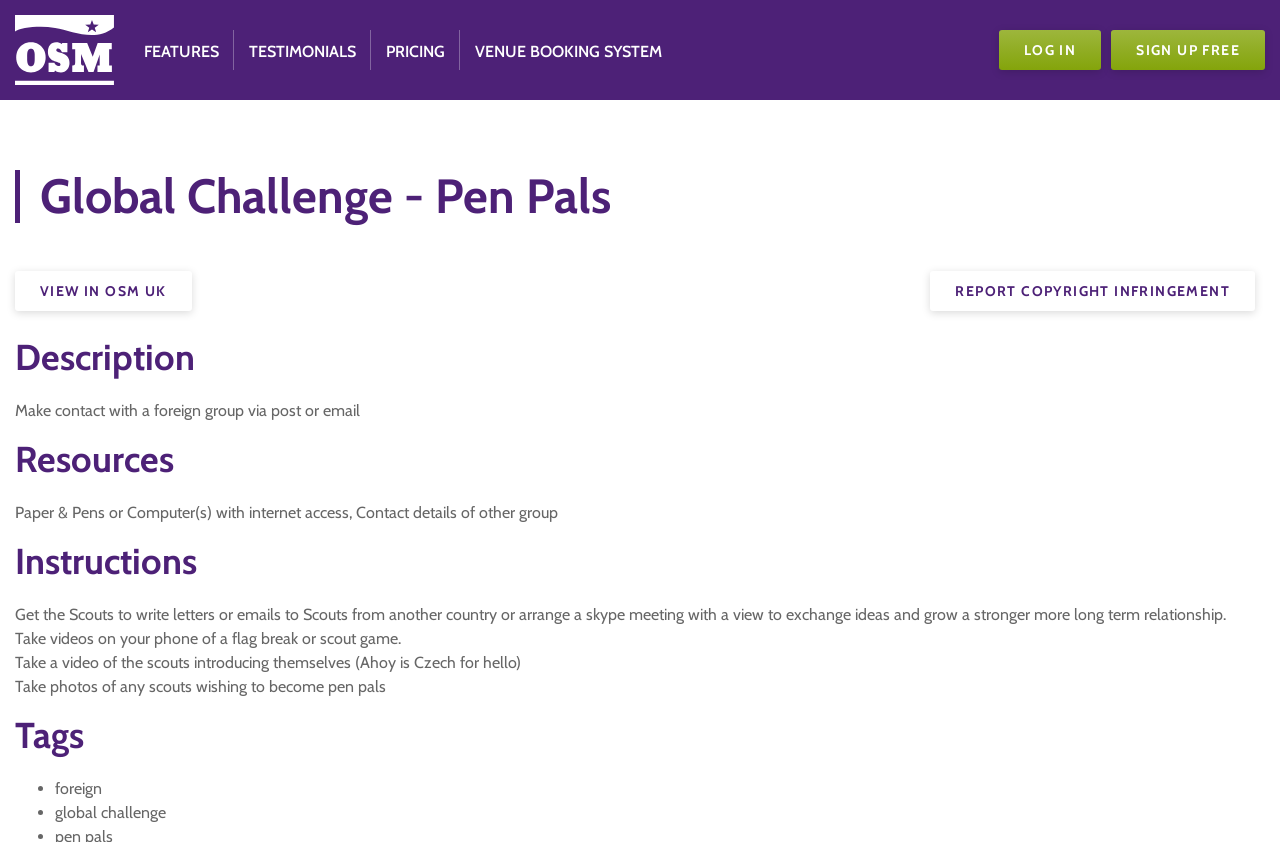Extract the main title from the webpage.

Global Challenge - Pen Pals